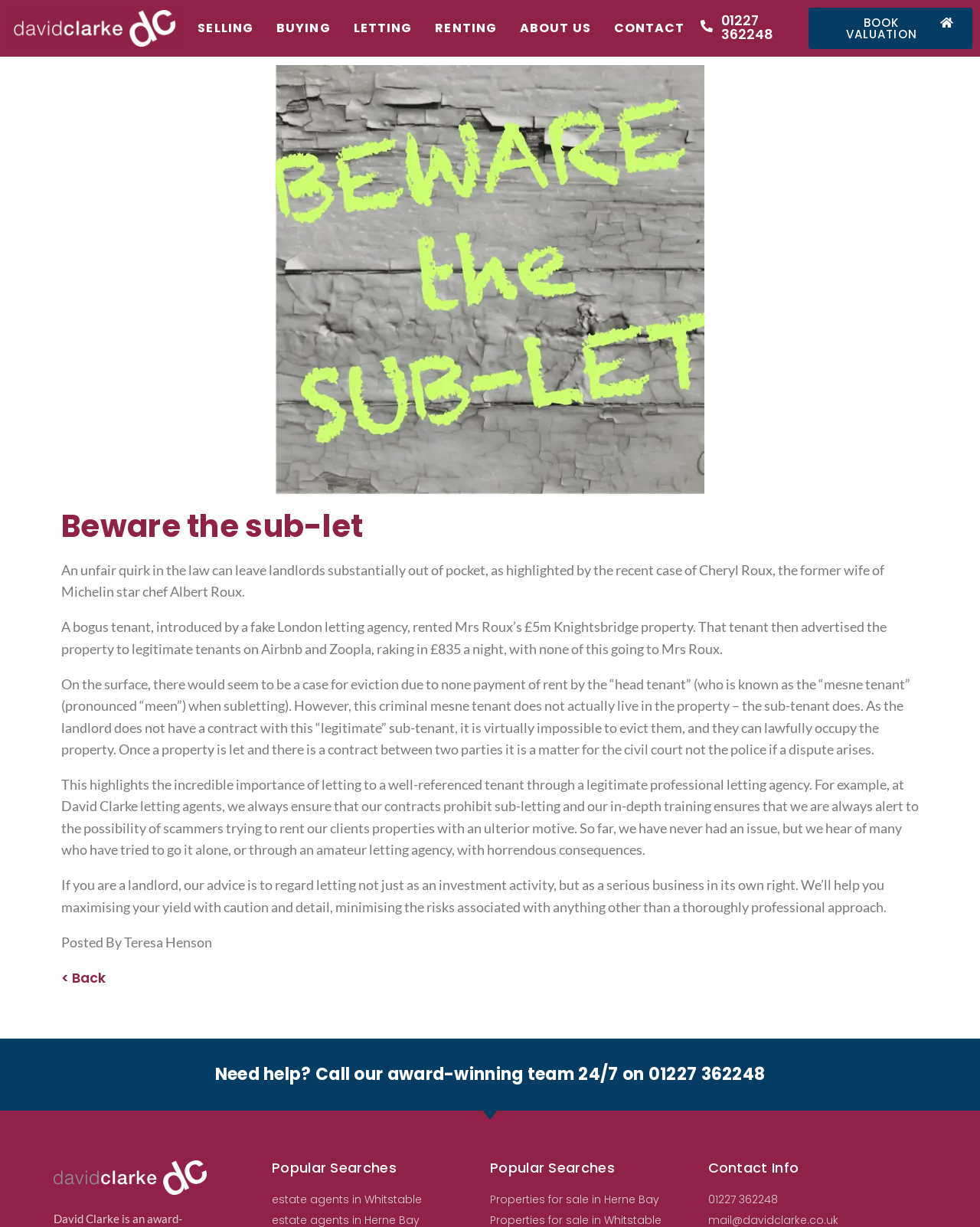Please indicate the bounding box coordinates of the element's region to be clicked to achieve the instruction: "Book a valuation". Provide the coordinates as four float numbers between 0 and 1, i.e., [left, top, right, bottom].

[0.825, 0.006, 0.992, 0.04]